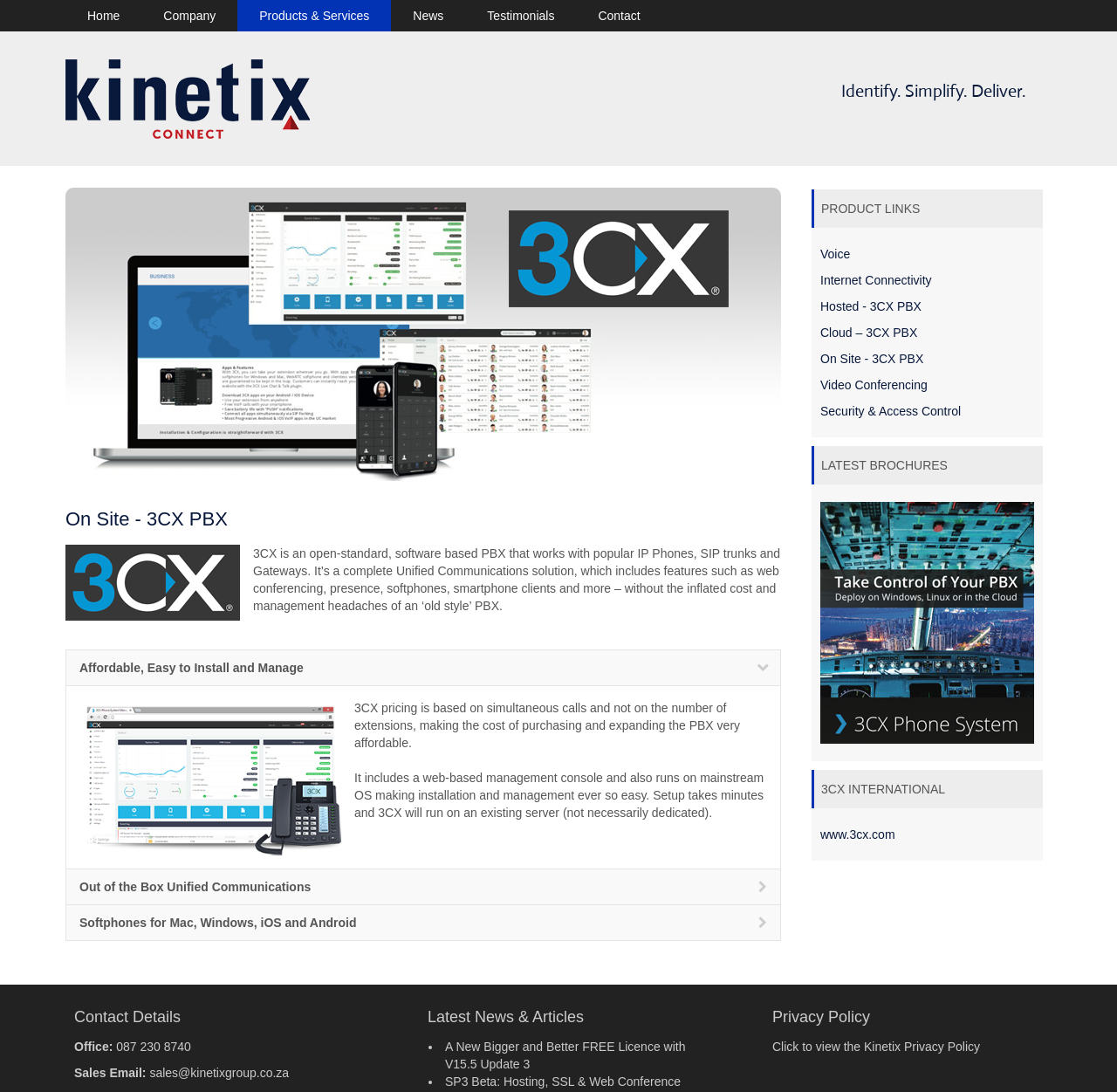Please indicate the bounding box coordinates for the clickable area to complete the following task: "View Voice solutions". The coordinates should be specified as four float numbers between 0 and 1, i.e., [left, top, right, bottom].

[0.734, 0.226, 0.761, 0.239]